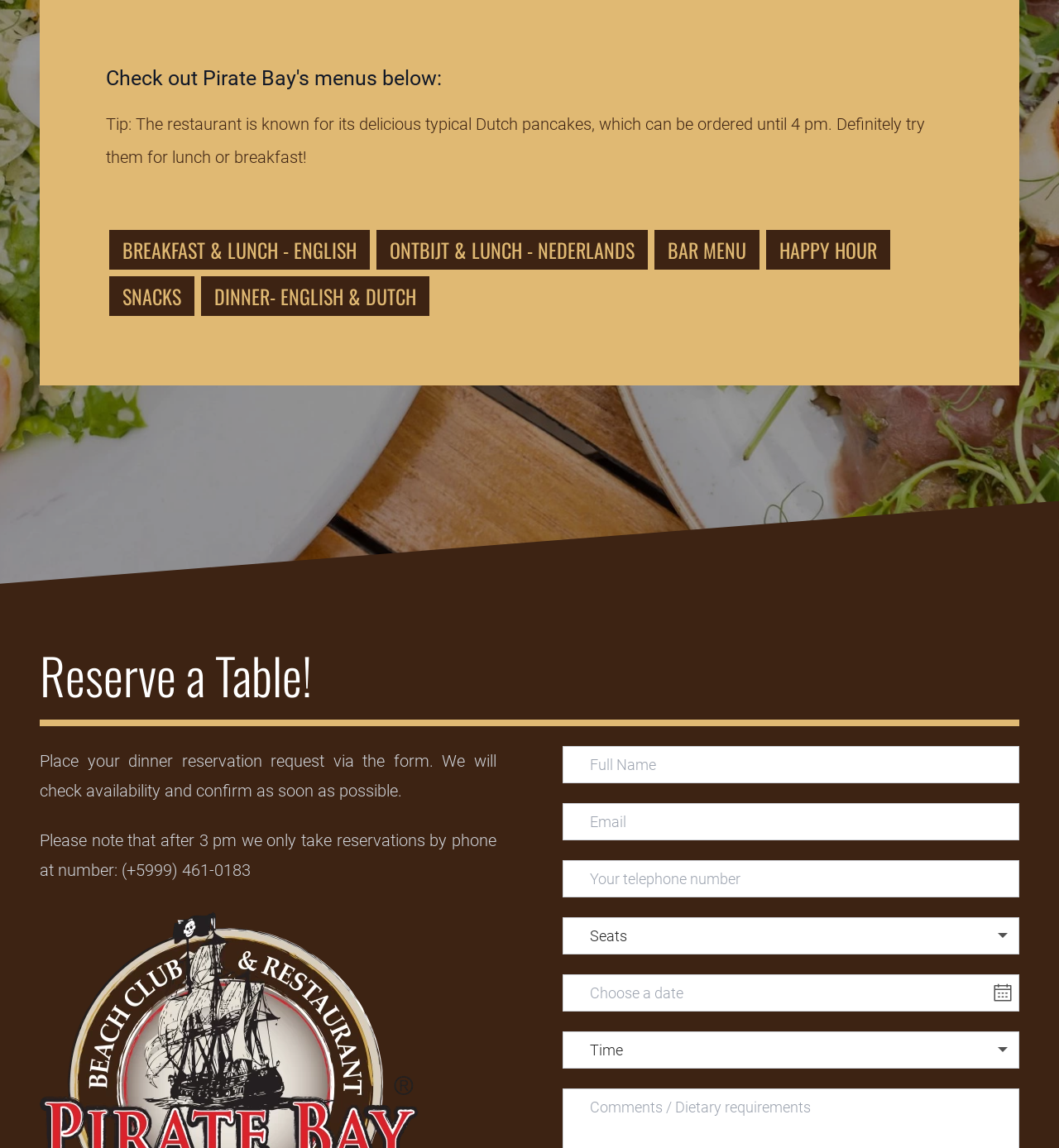Give a one-word or one-phrase response to the question:
How many links are available for menus?

6